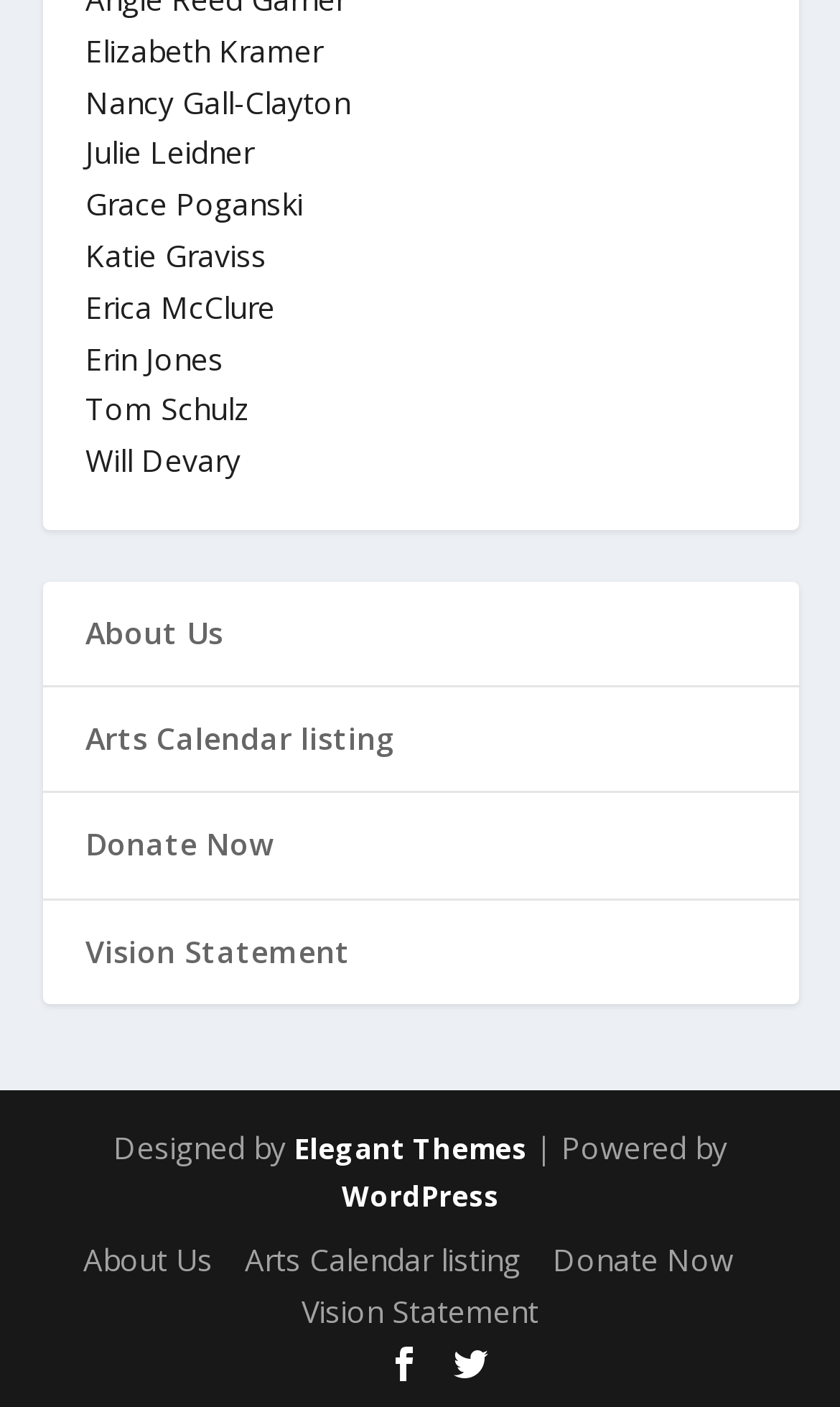Refer to the image and answer the question with as much detail as possible: How many names are listed on the webpage?

I counted the number of StaticText elements with names, which are 'Elizabeth Kramer', 'Nancy Gall-Clayton', 'Julie Leidner', 'Grace Poganski', 'Katie Graviss', 'Erica McClure', 'Erin Jones', and 'Tom Schulz'.